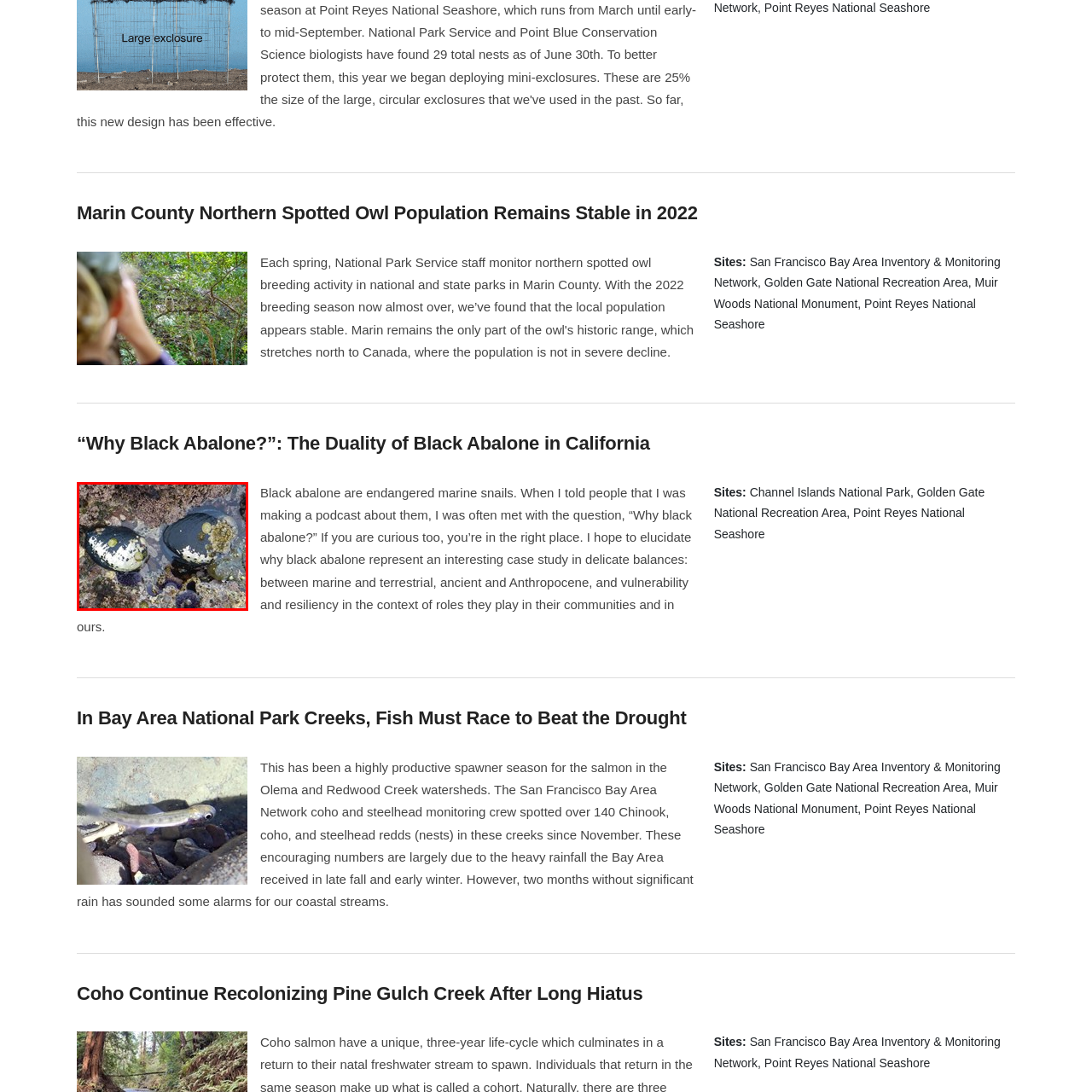Inspect the picture enclosed by the red border, What is the environment showcased in the image? Provide your answer as a single word or phrase.

Tidepool